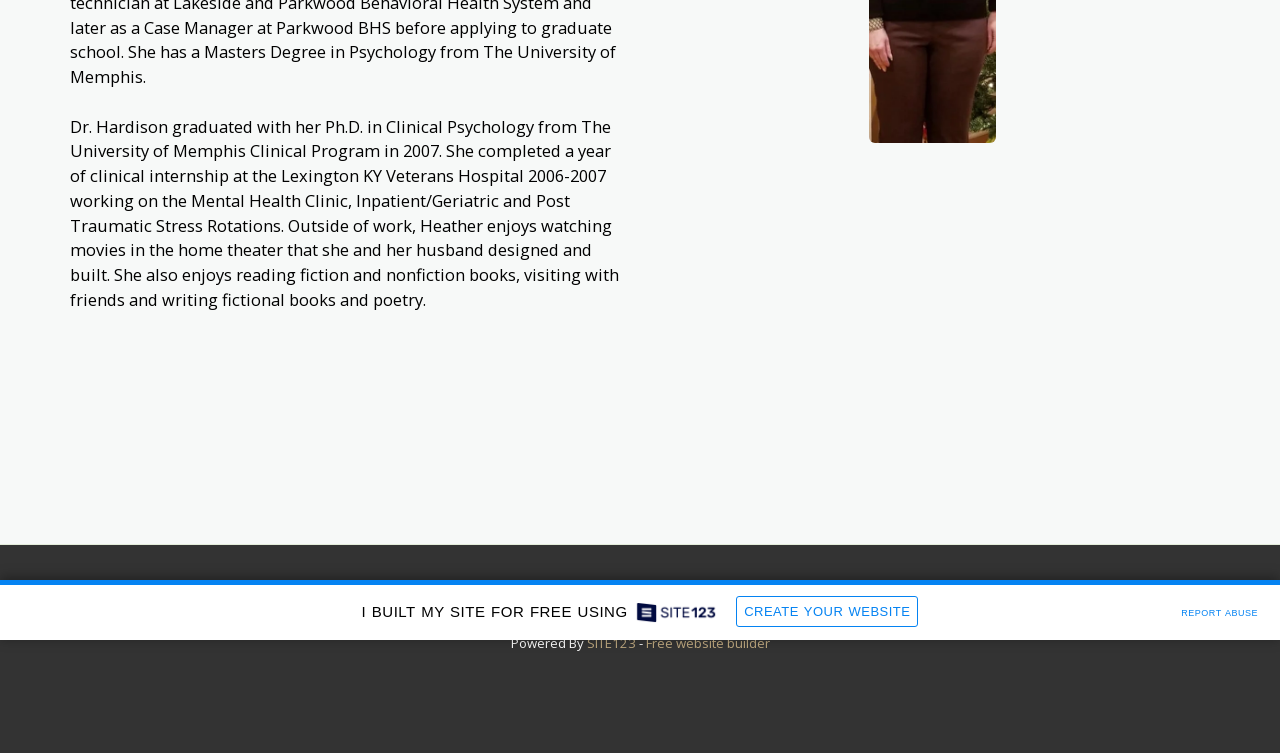Bounding box coordinates are specified in the format (top-left x, top-left y, bottom-right x, bottom-right y). All values are floating point numbers bounded between 0 and 1. Please provide the bounding box coordinate of the region this sentence describes: About

[0.429, 0.764, 0.457, 0.79]